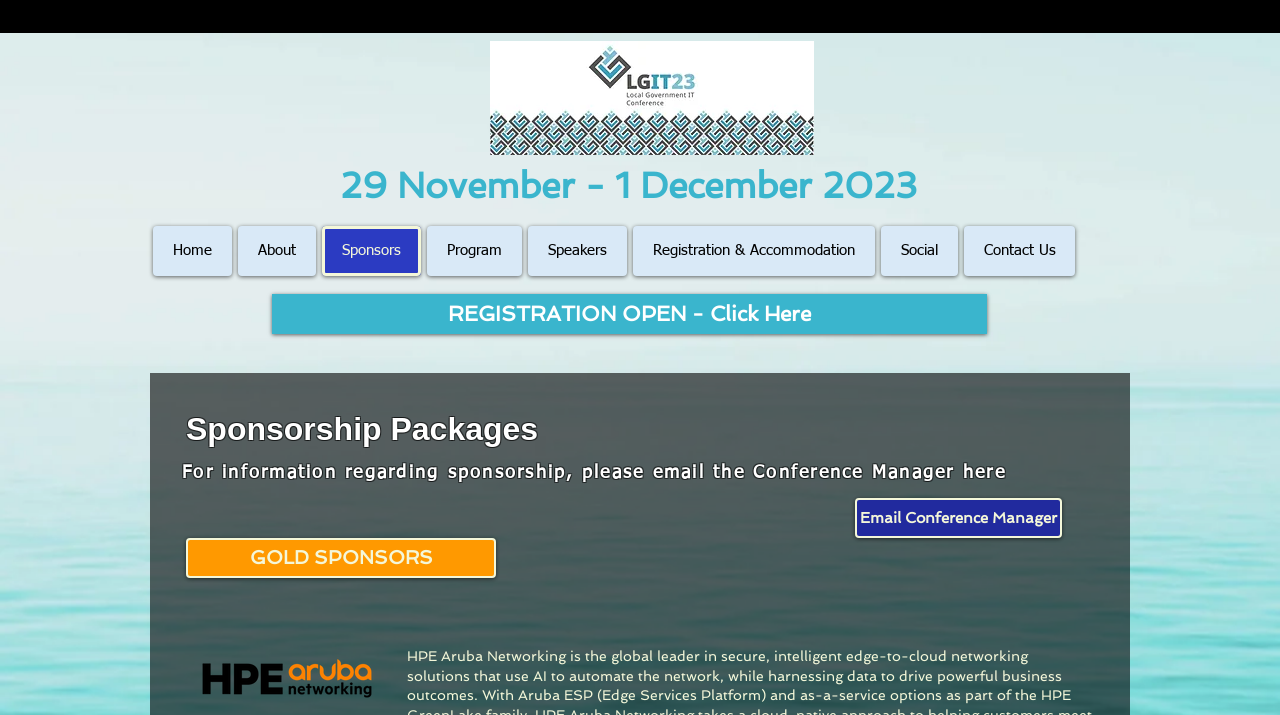What is the date of the event?
Answer the question with a thorough and detailed explanation.

I found the date of the event by looking at the heading element on the webpage, which says '29 November - 1 December 2023'.